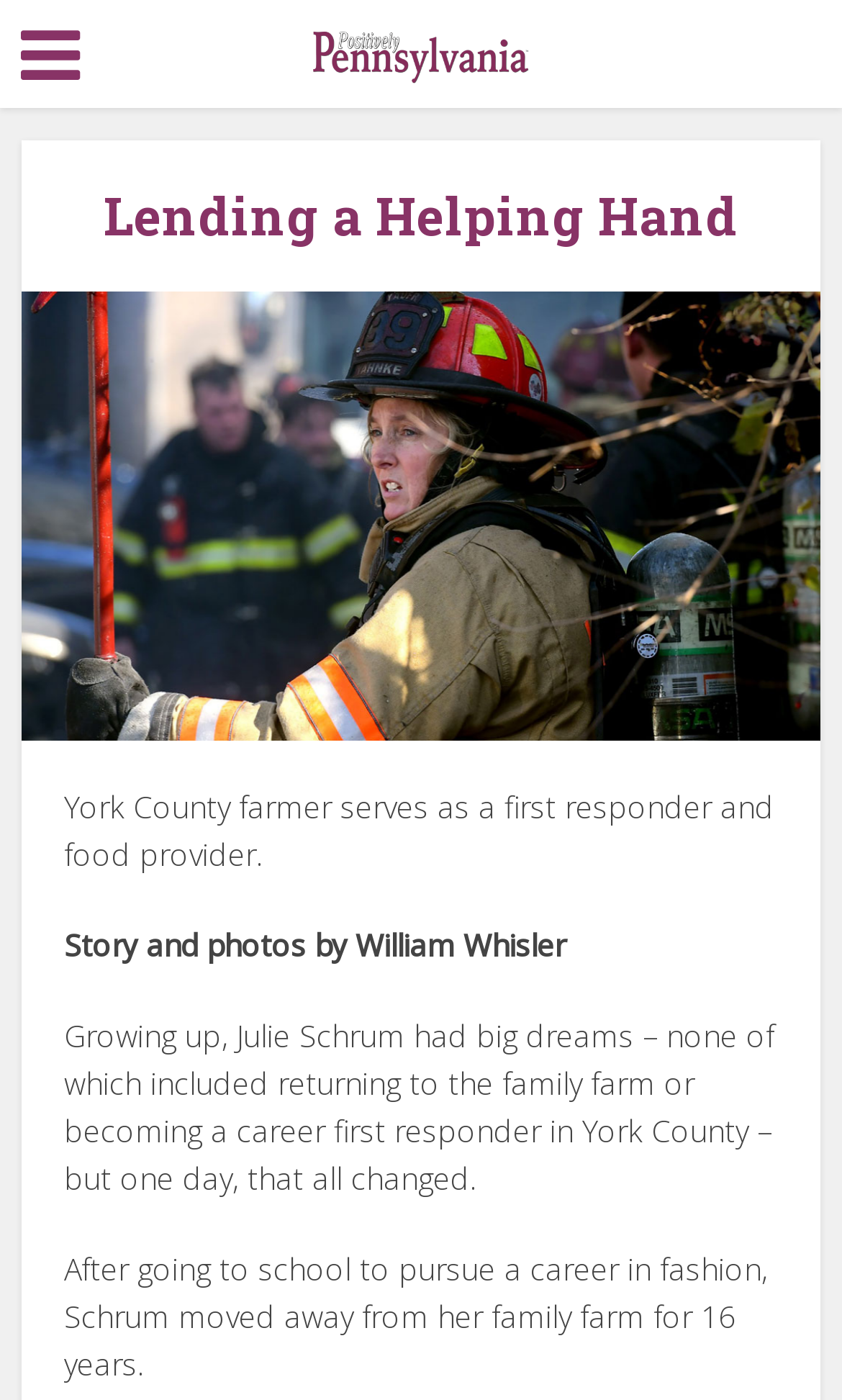Who is the author of the story?
Examine the image and give a concise answer in one word or a short phrase.

William Whisler